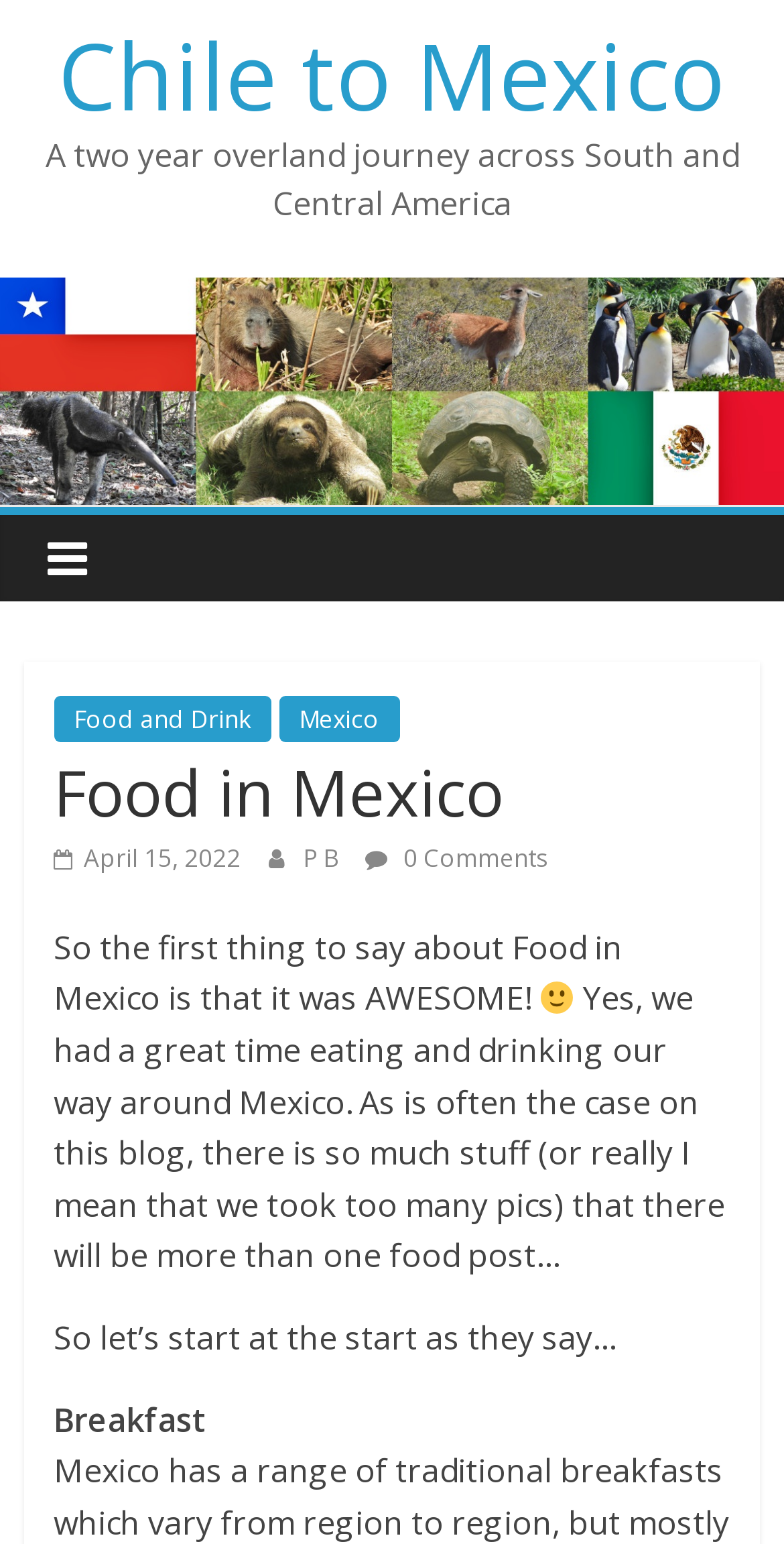What is the emoji used in the webpage?
Using the information from the image, give a concise answer in one word or a short phrase.

😊